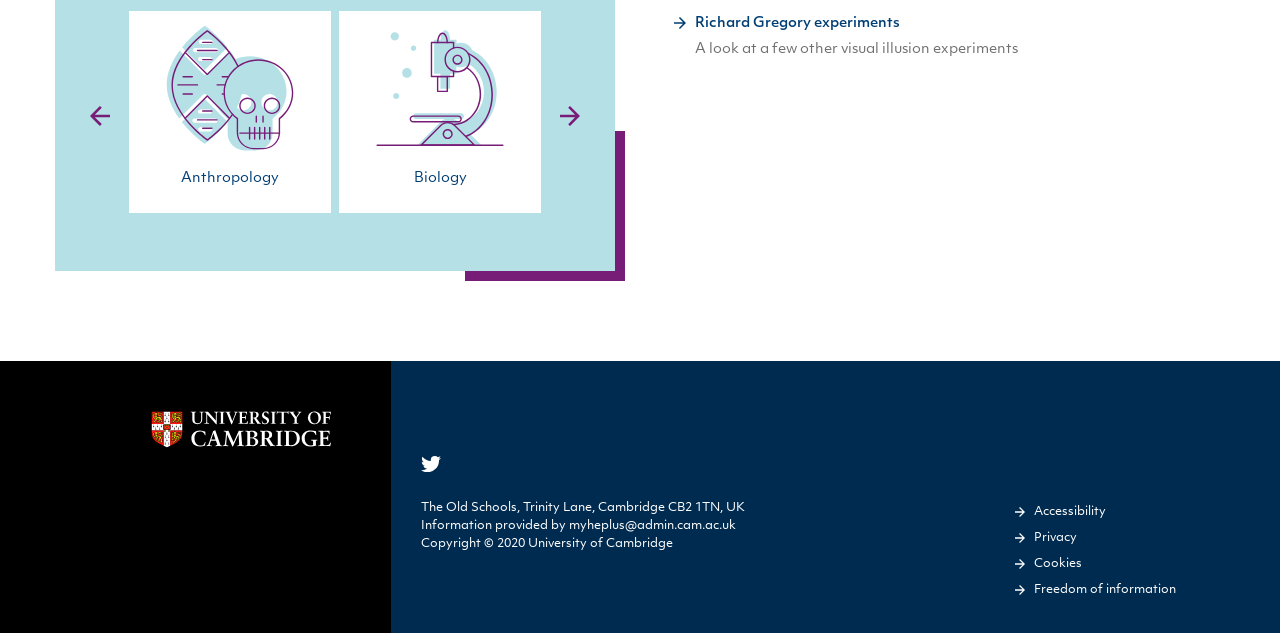Can you find the bounding box coordinates for the element to click on to achieve the instruction: "Go to the 'Richard Gregory experiments' page"?

[0.543, 0.02, 0.703, 0.053]